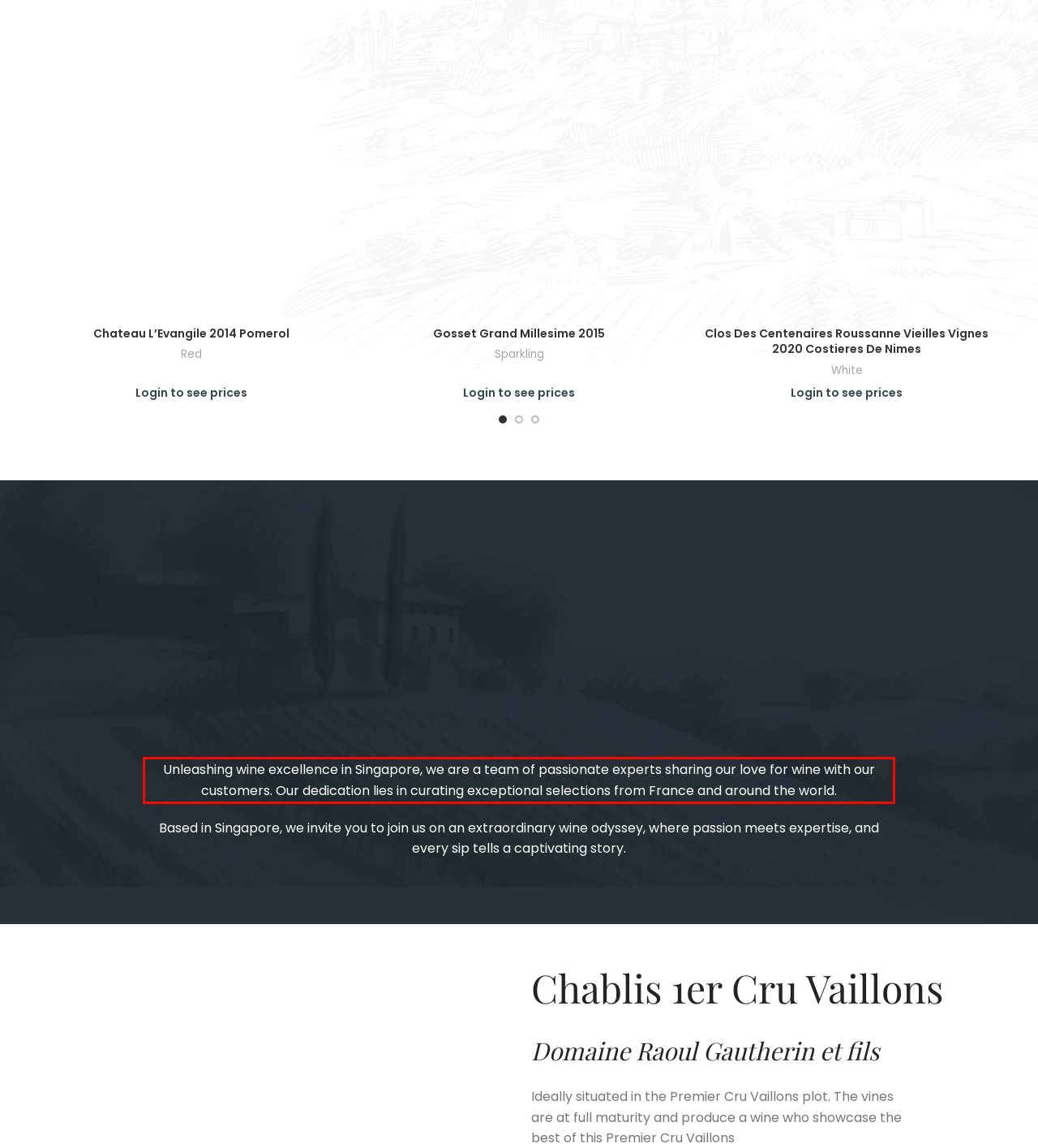Please extract the text content within the red bounding box on the webpage screenshot using OCR.

Unleashing wine excellence in Singapore, we are a team of passionate experts sharing our love for wine with our customers. Our dedication lies in curating exceptional selections from France and around the world.